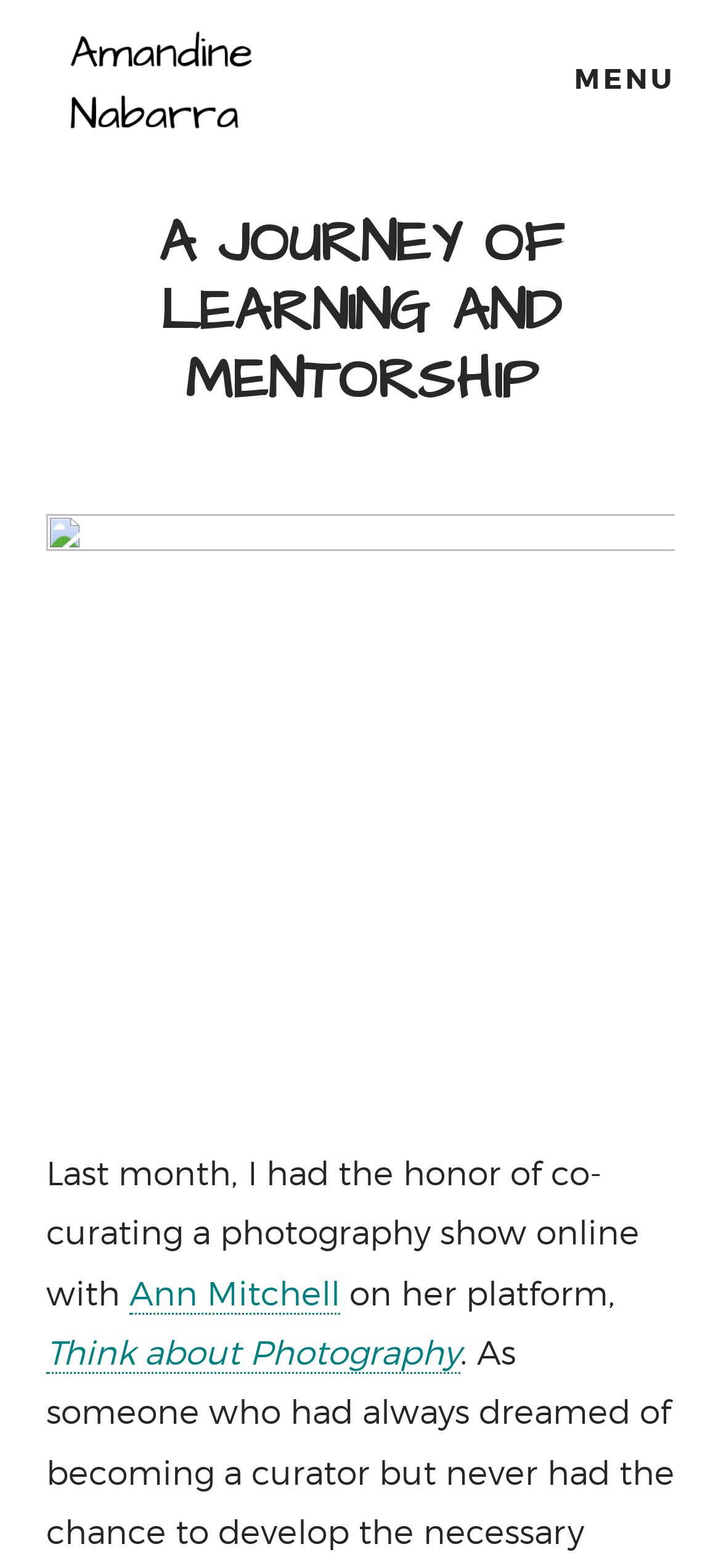Give a concise answer using only one word or phrase for this question:
What was Amandine Nabarra's recent activity?

Co-curating a photography show